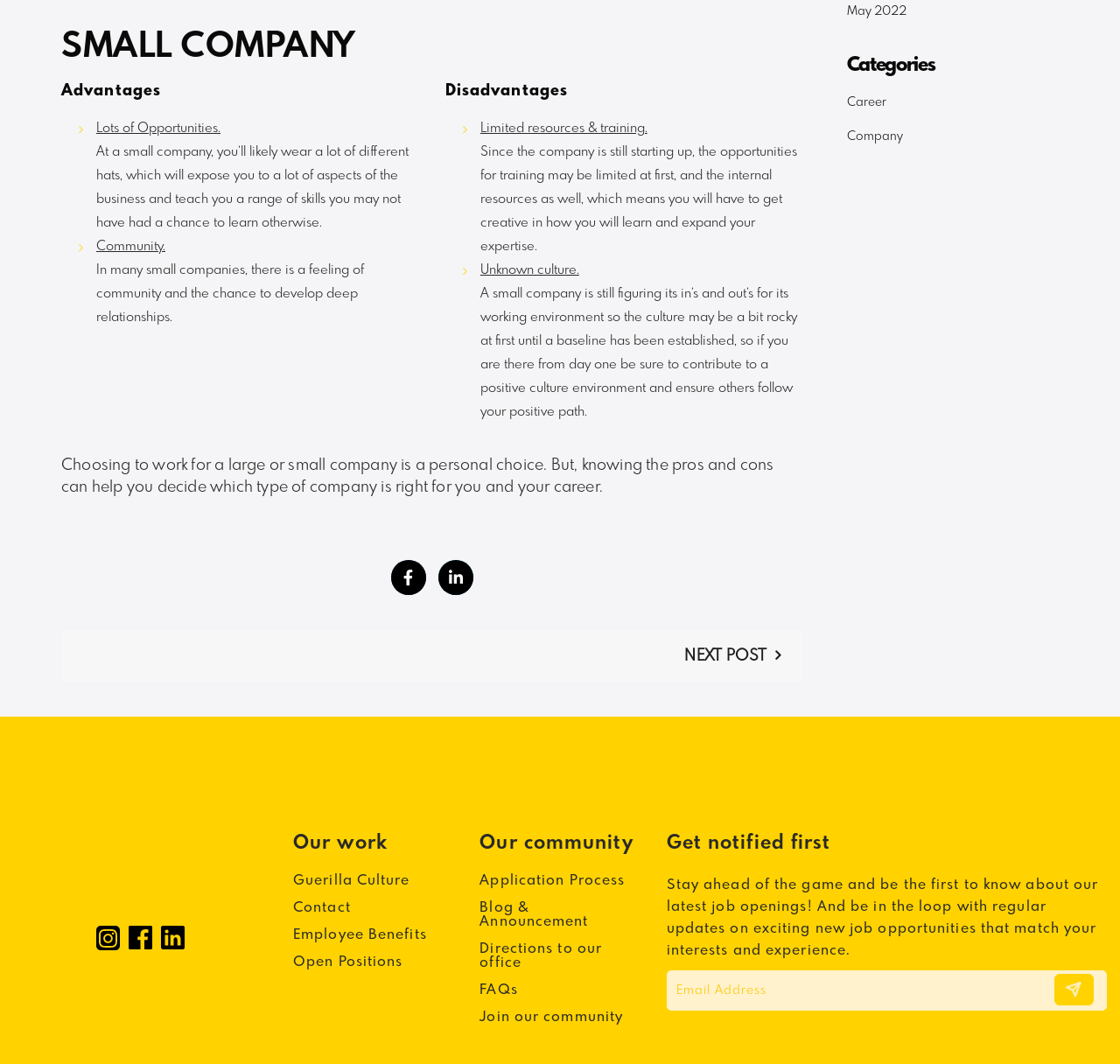What are the advantages of working at a small company?
Please provide a comprehensive answer based on the details in the screenshot.

According to the webpage, the advantages of working at a small company include 'Lots of Opportunities' where you'll likely wear many hats and learn a range of skills, and 'Community' where you can develop deep relationships.